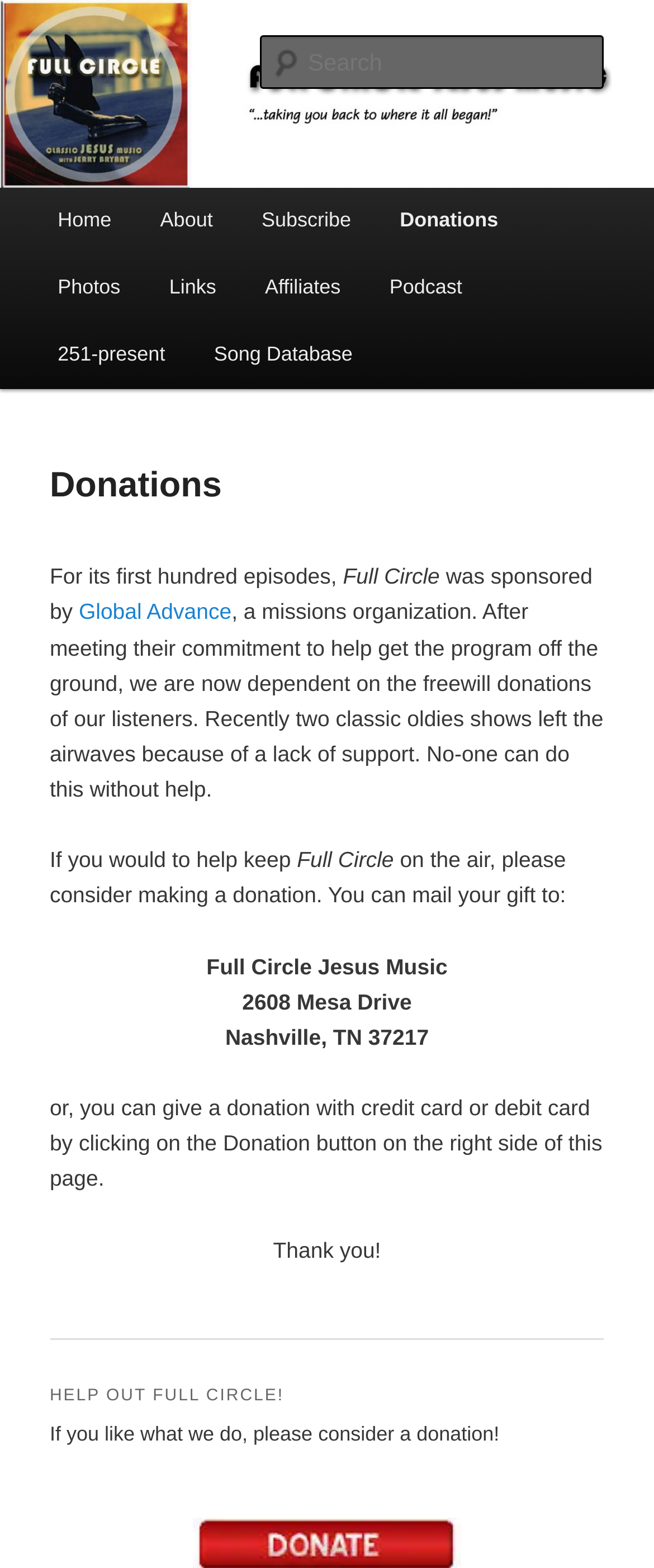Answer with a single word or phrase: 
What is the name of the music organization?

Full Circle Jesus Music